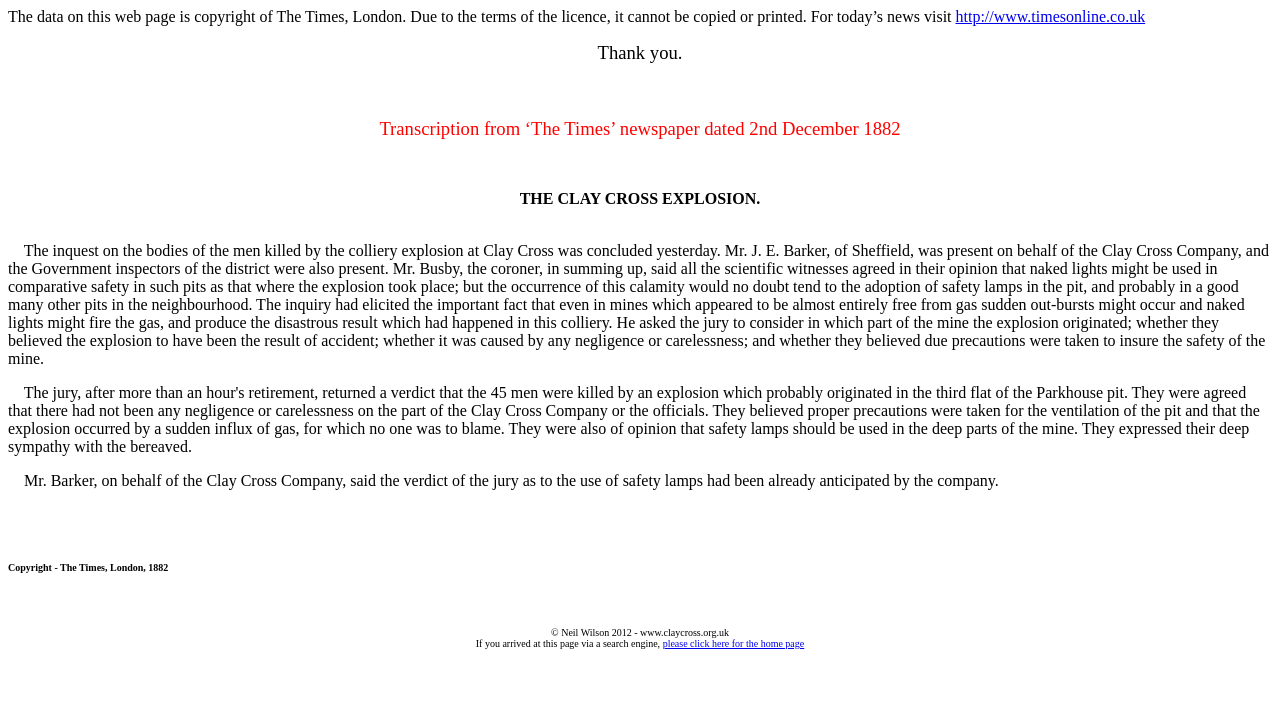Given the element description "File path805×133 9.95 KB" in the screenshot, predict the bounding box coordinates of that UI element.

None